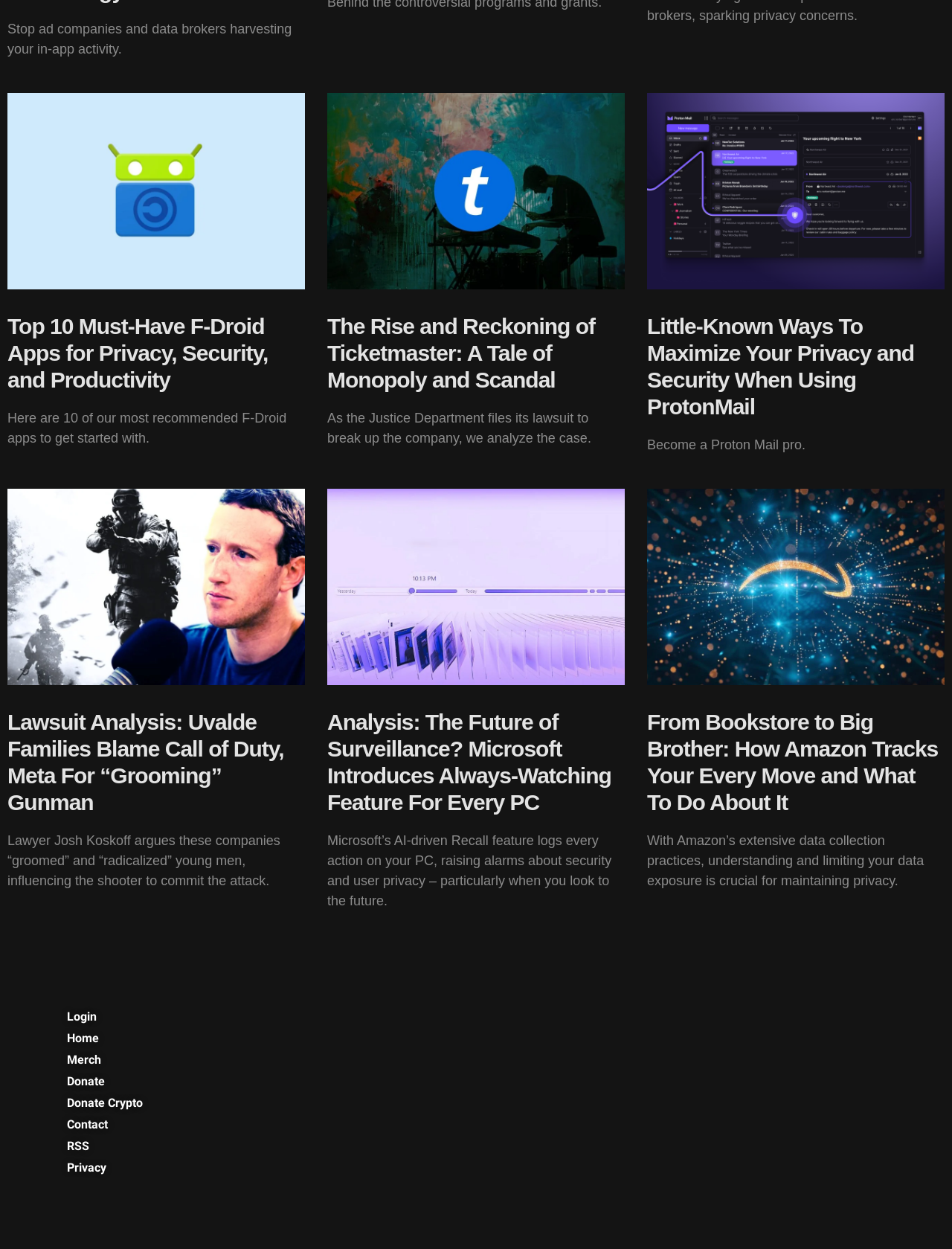Identify the bounding box coordinates for the UI element mentioned here: "Contact". Provide the coordinates as four float values between 0 and 1, i.e., [left, top, right, bottom].

[0.07, 0.894, 0.346, 0.908]